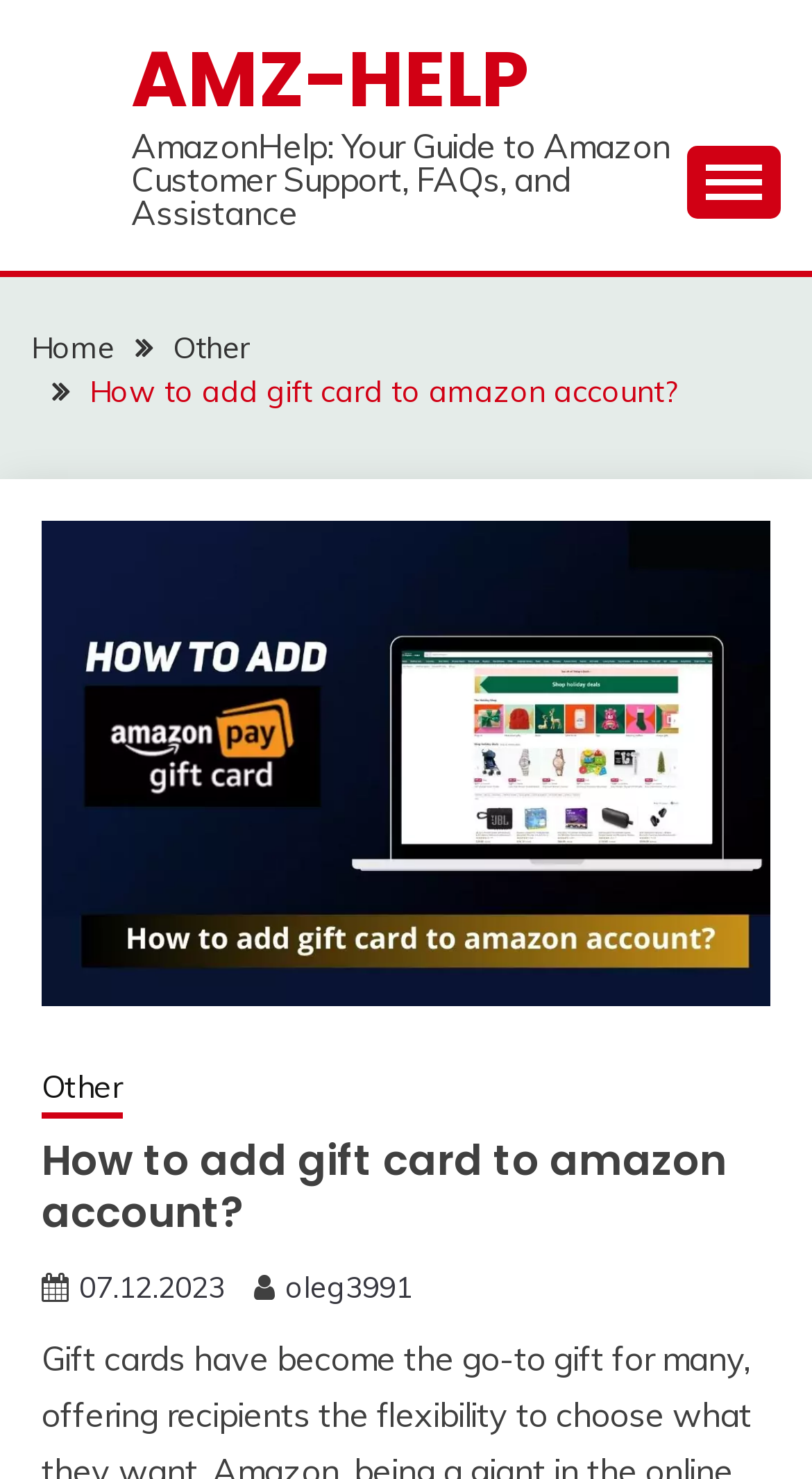Answer the following query concisely with a single word or phrase:
What is the date of the article?

07.12.2023